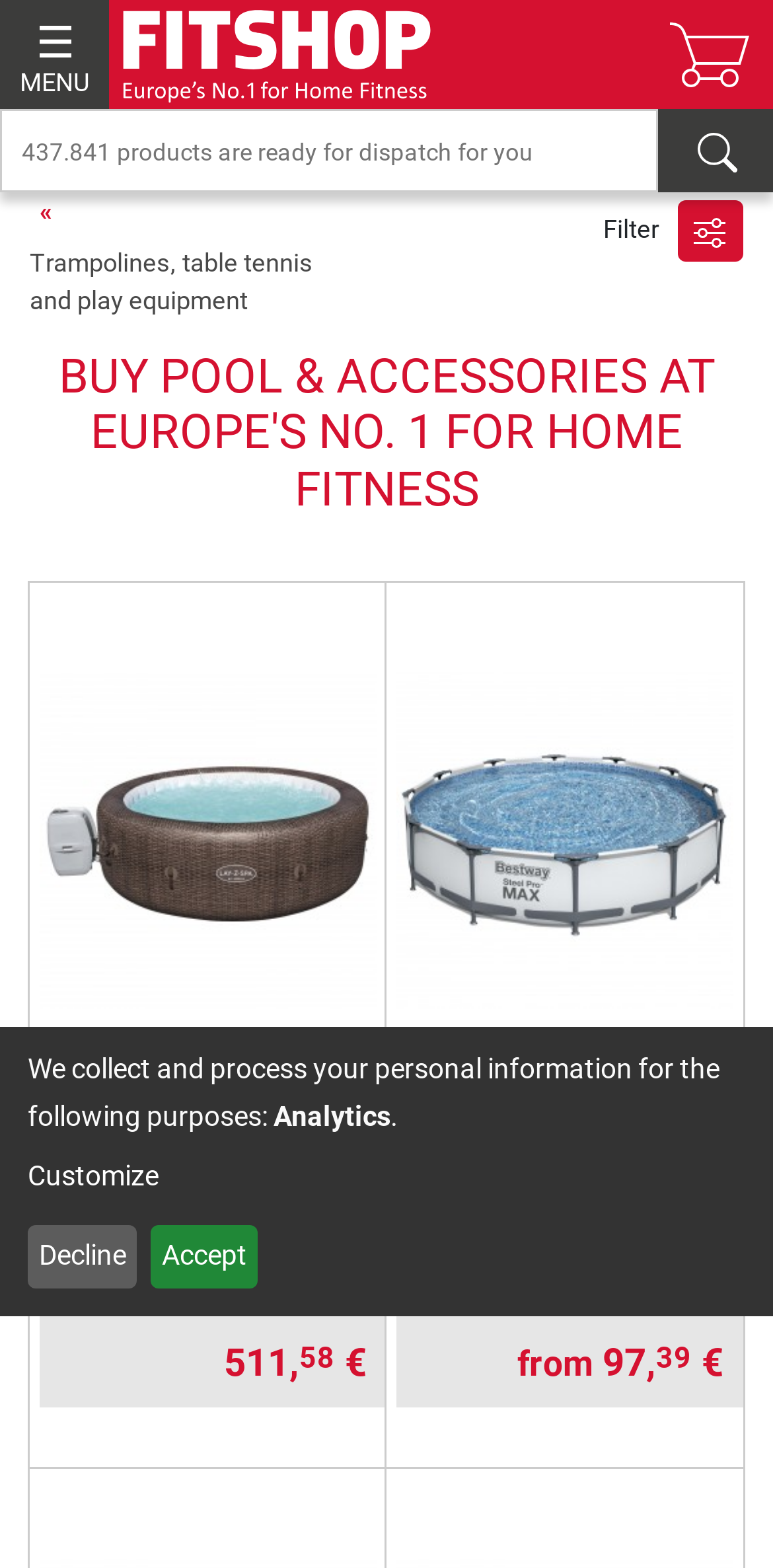Identify the text that serves as the heading for the webpage and generate it.

BUY POOL & ACCESSORIES AT EUROPE'S NO. 1 FOR HOME FITNESS